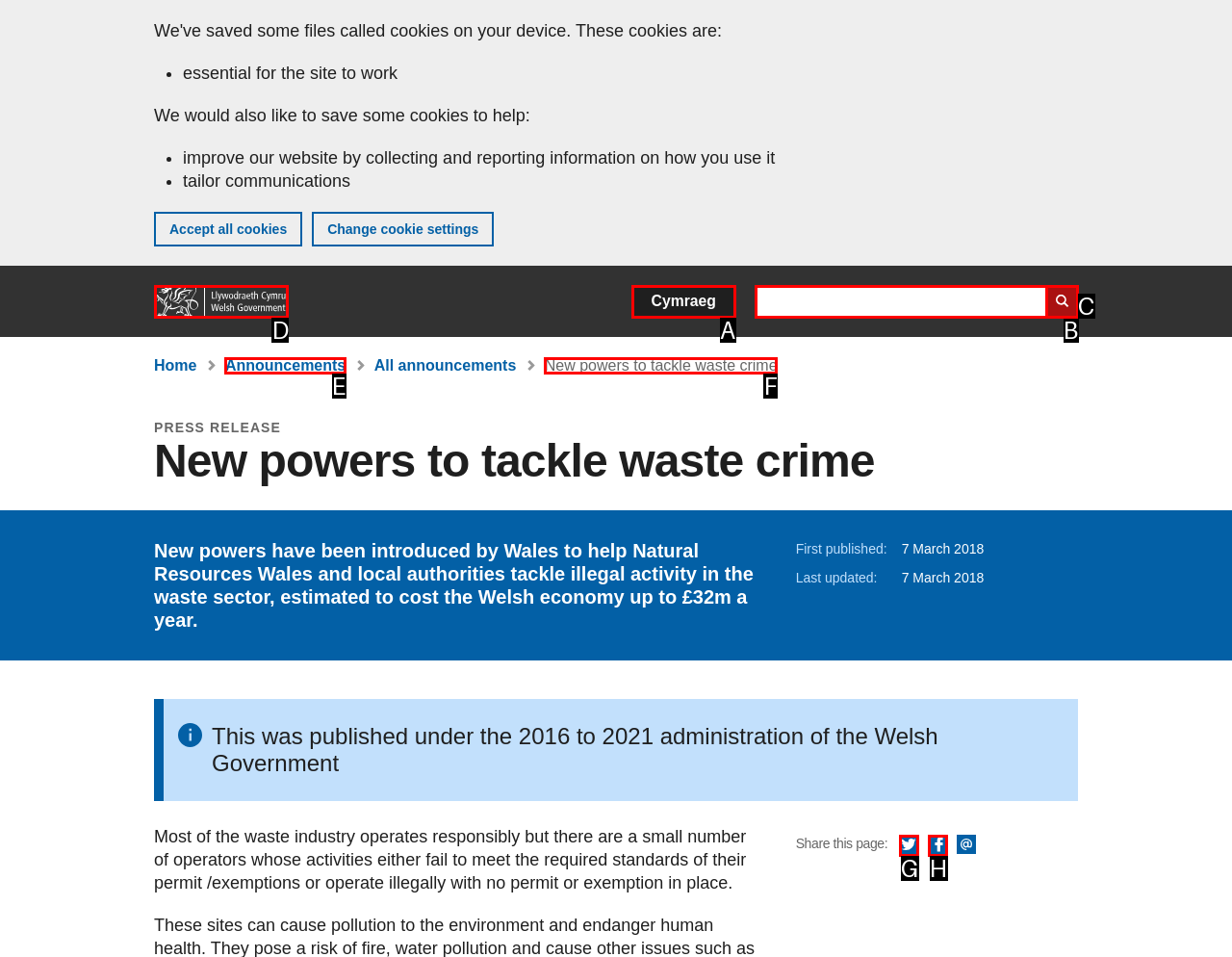Indicate which HTML element you need to click to complete the task: Go to Home. Provide the letter of the selected option directly.

D